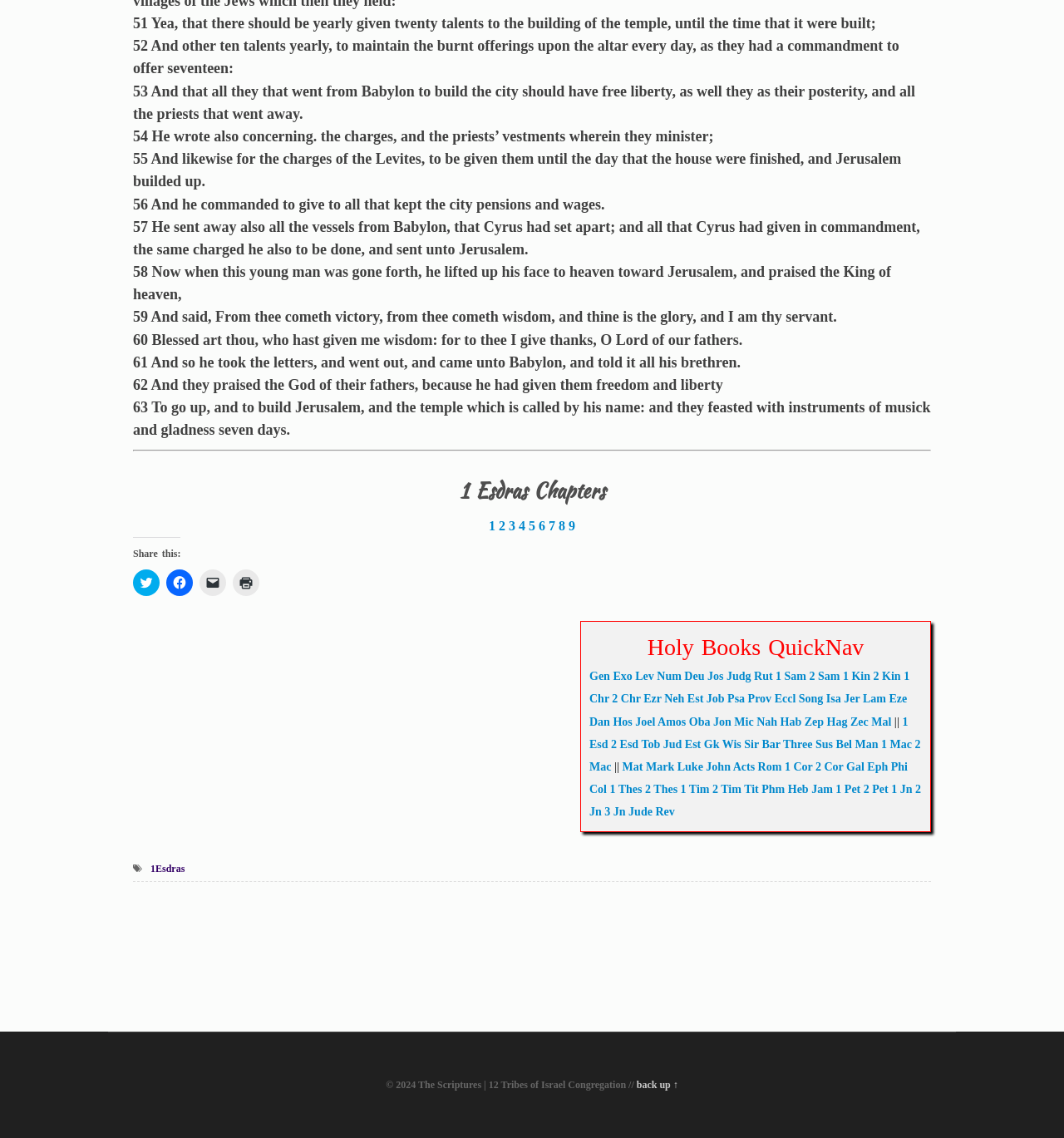Can you pinpoint the bounding box coordinates for the clickable element required for this instruction: "Go to Genesis"? The coordinates should be four float numbers between 0 and 1, i.e., [left, top, right, bottom].

[0.554, 0.589, 0.573, 0.6]